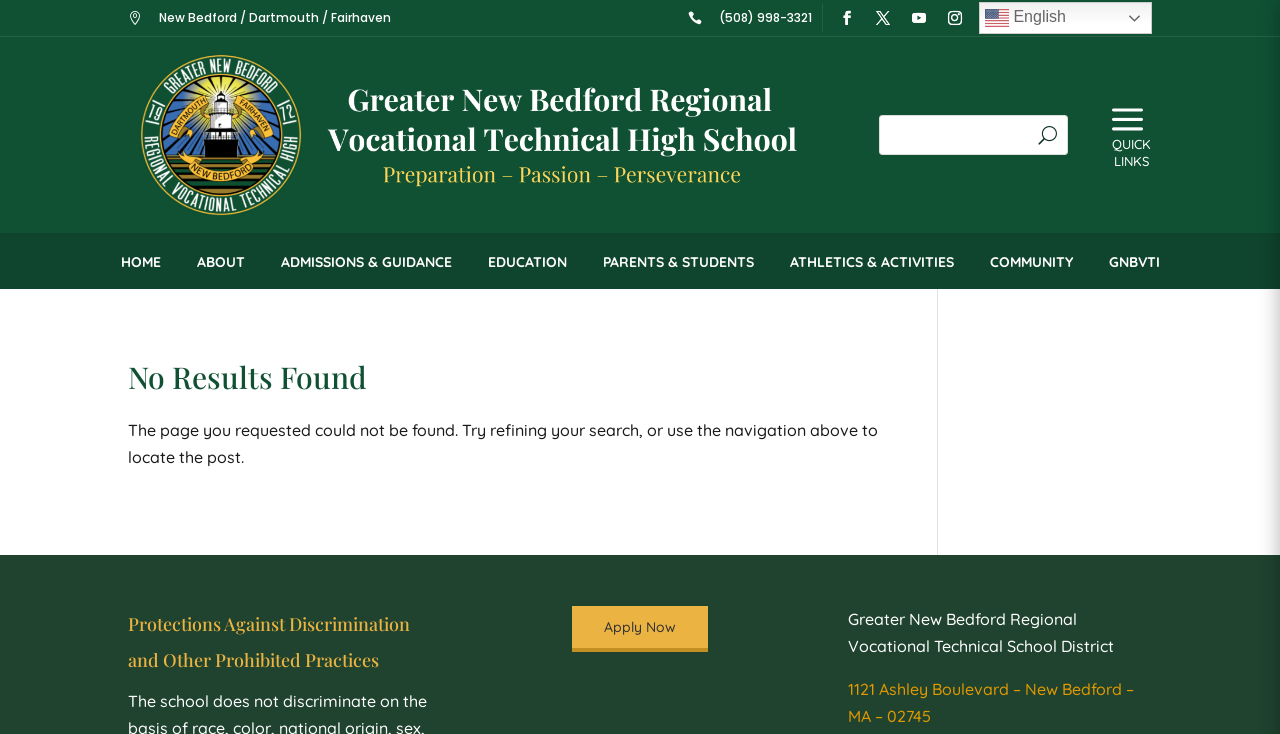What is the phone number of the school? Please answer the question using a single word or phrase based on the image.

(508) 998-3321